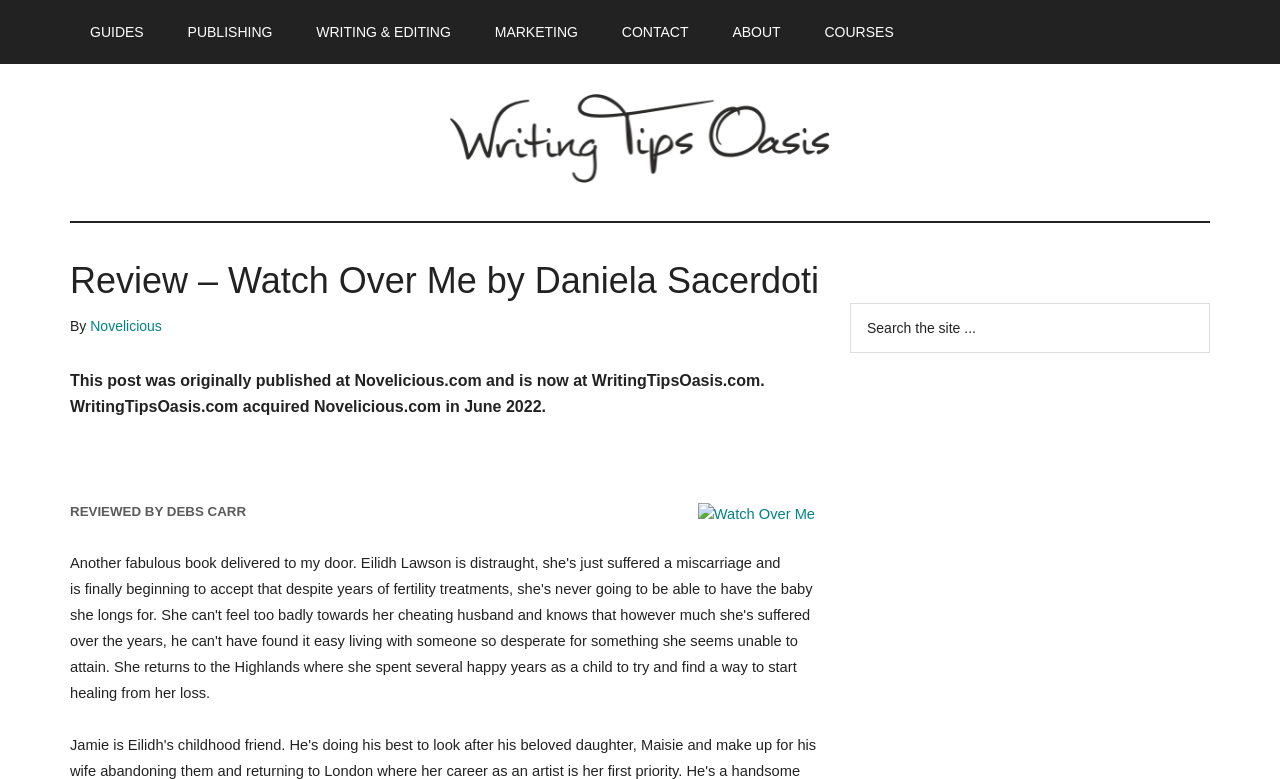What is the purpose of the search bar?
Answer the question with a detailed and thorough explanation.

The search bar is located in the primary sidebar, and it has a placeholder text 'Search the site...'. This suggests that the search bar is intended for users to search for content within the website.